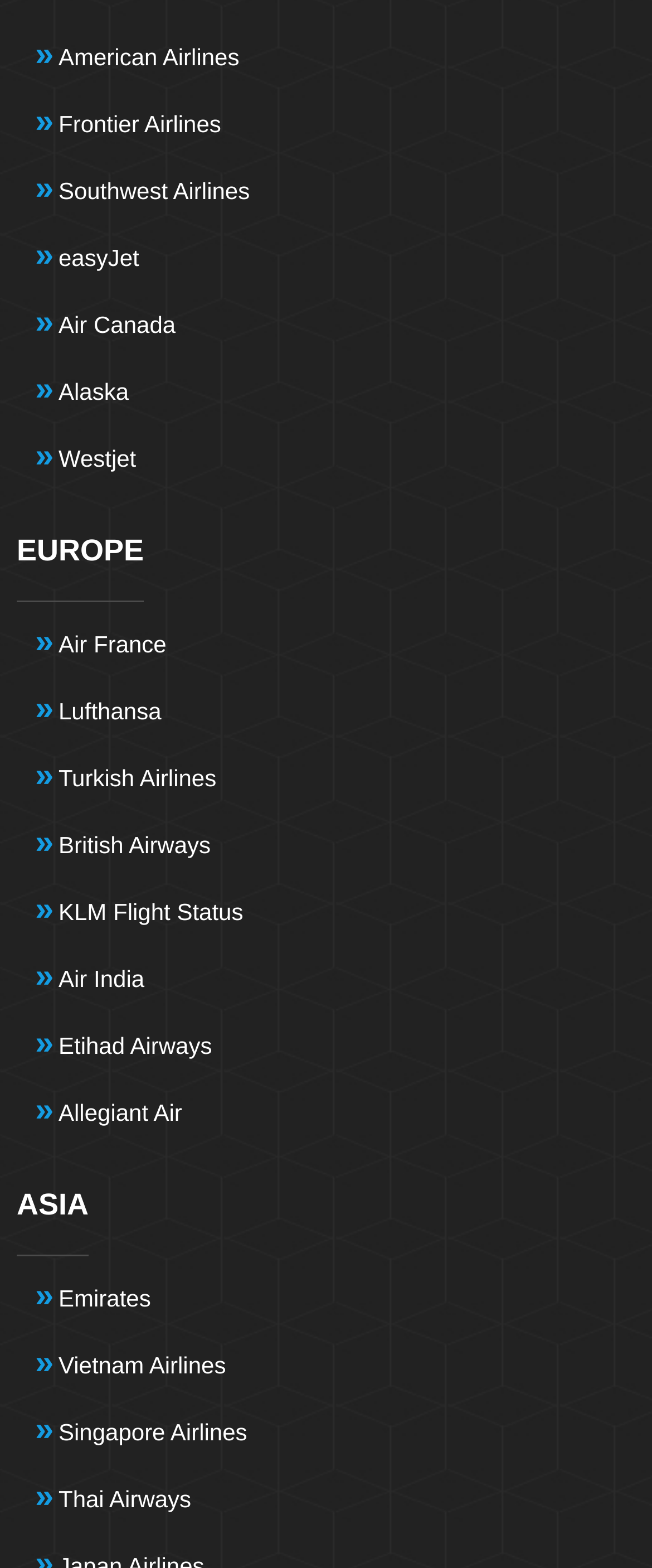Please identify the bounding box coordinates of the element that needs to be clicked to execute the following command: "view Emirates". Provide the bounding box using four float numbers between 0 and 1, formatted as [left, top, right, bottom].

[0.09, 0.807, 0.231, 0.85]